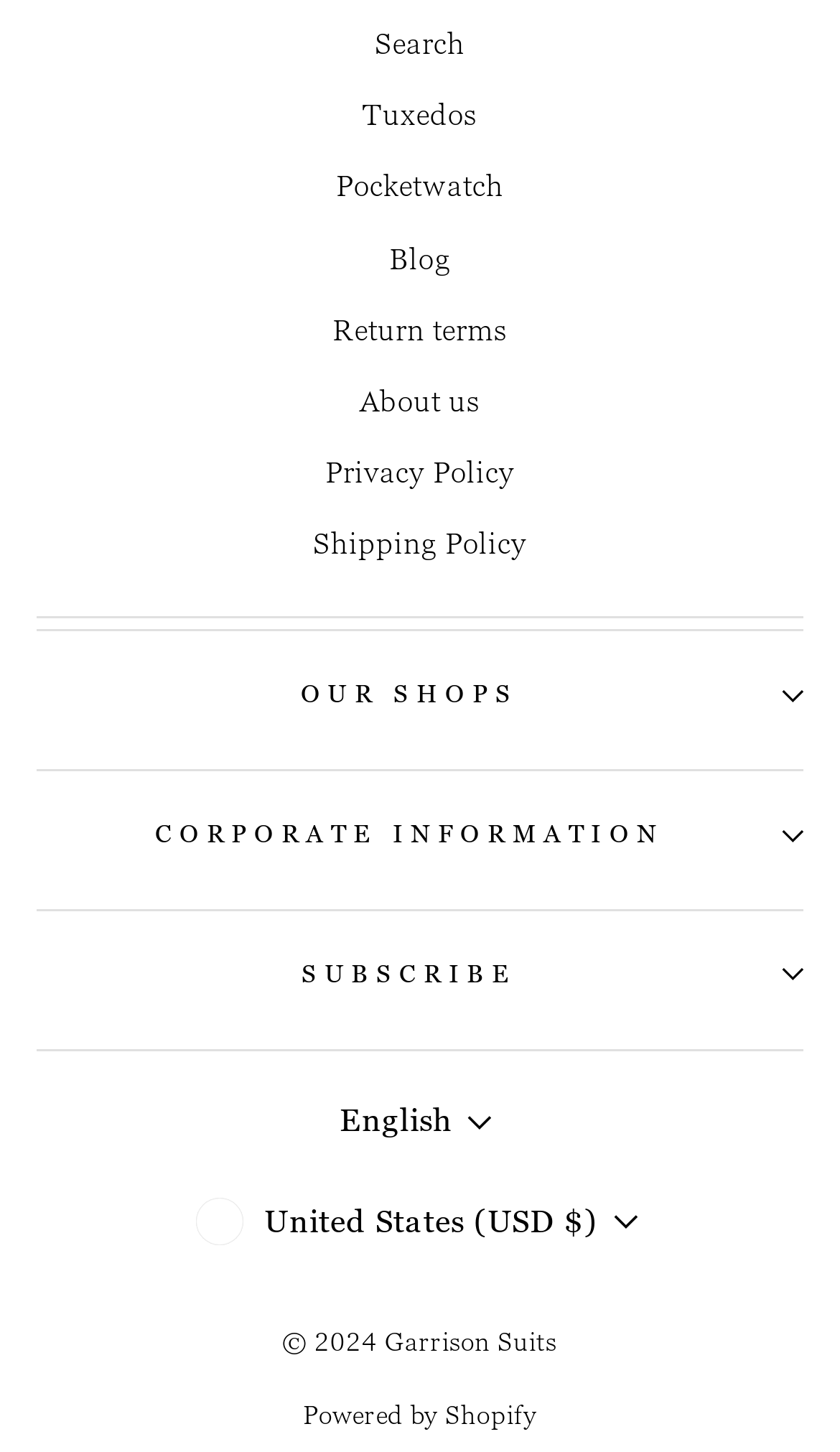Please identify the bounding box coordinates of the clickable region that I should interact with to perform the following instruction: "View corporate information". The coordinates should be expressed as four float numbers between 0 and 1, i.e., [left, top, right, bottom].

[0.044, 0.539, 0.956, 0.611]